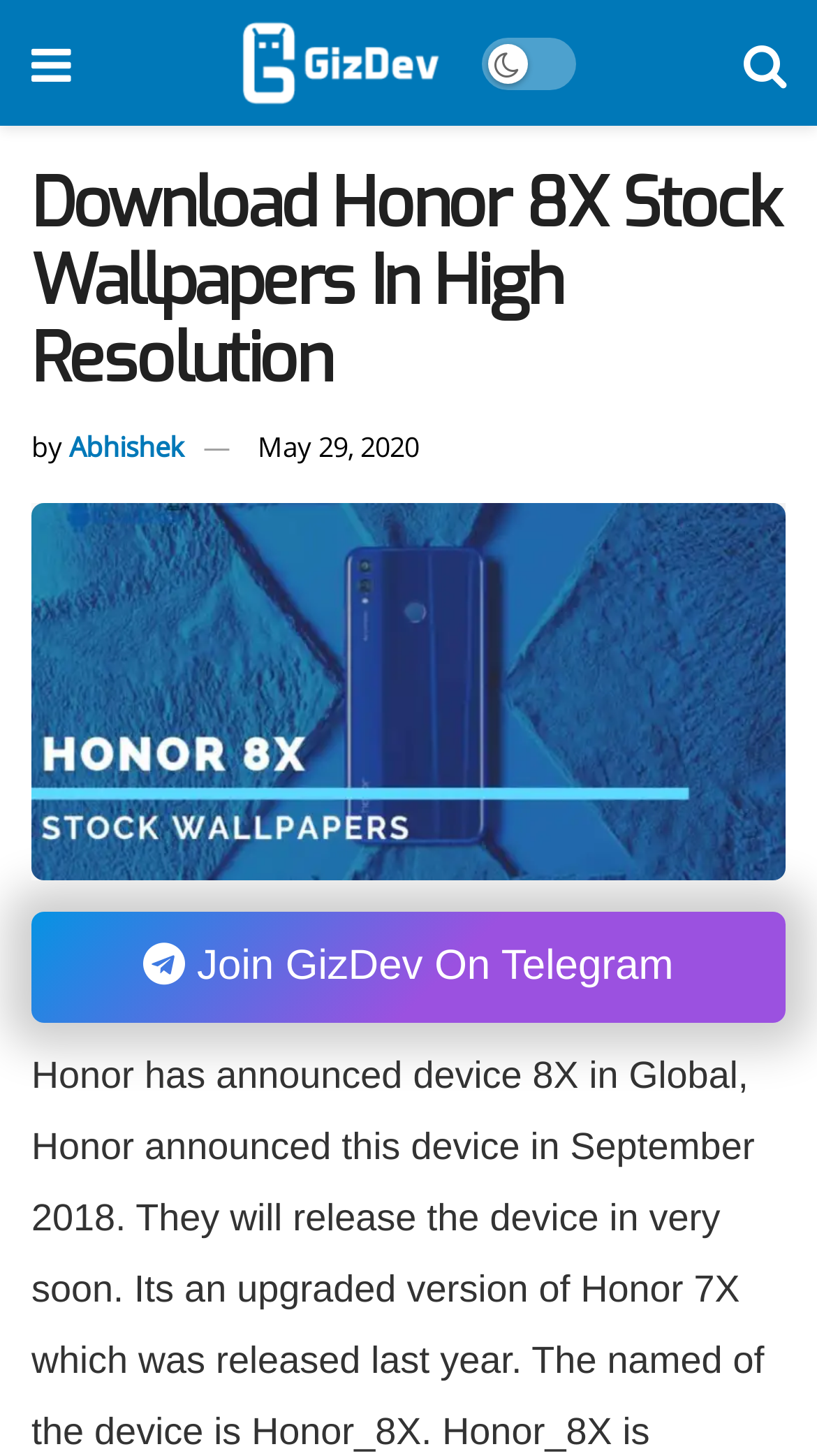Please answer the following question using a single word or phrase: 
What is the logo of the website?

gizdevlogo